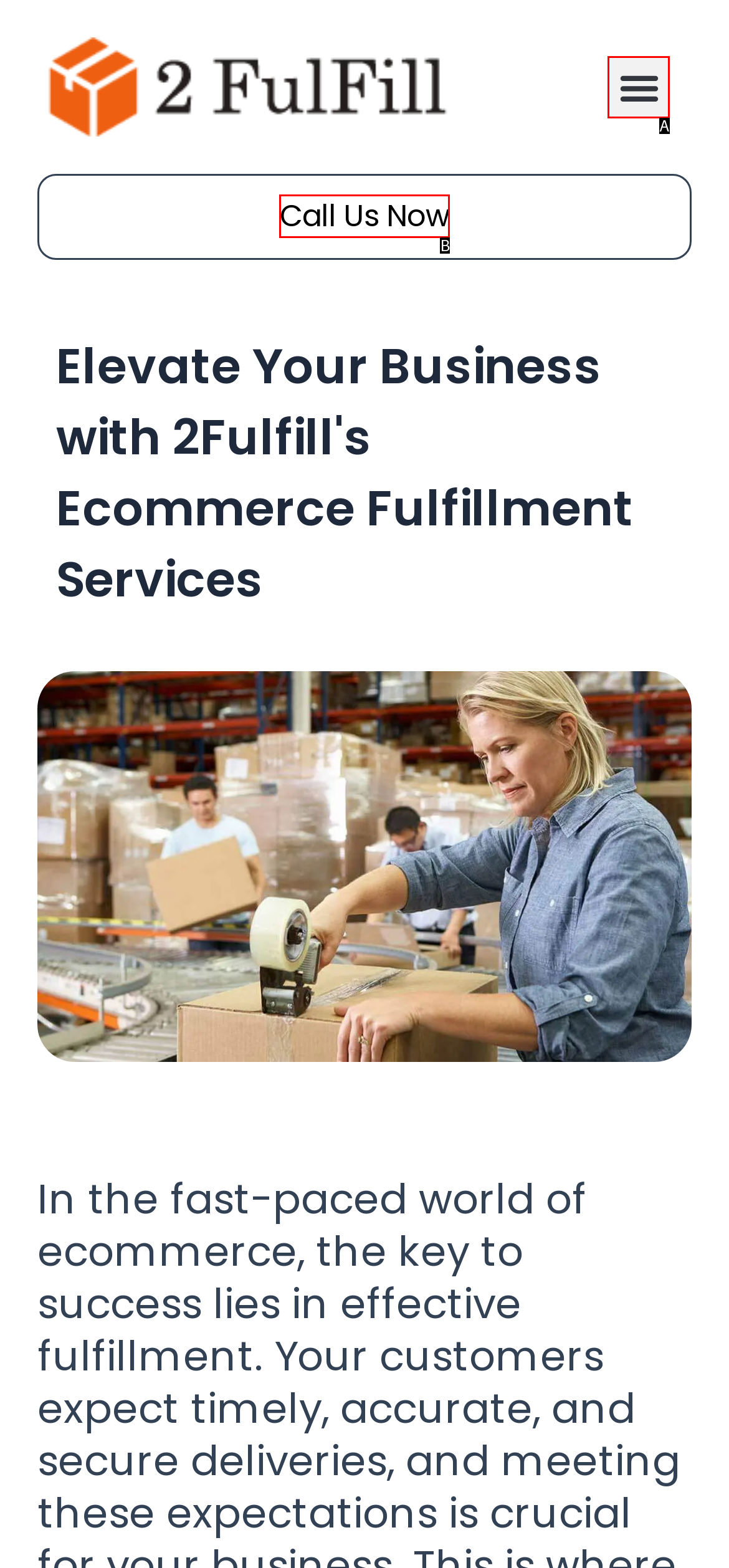Find the option that best fits the description: Menu. Answer with the letter of the option.

A